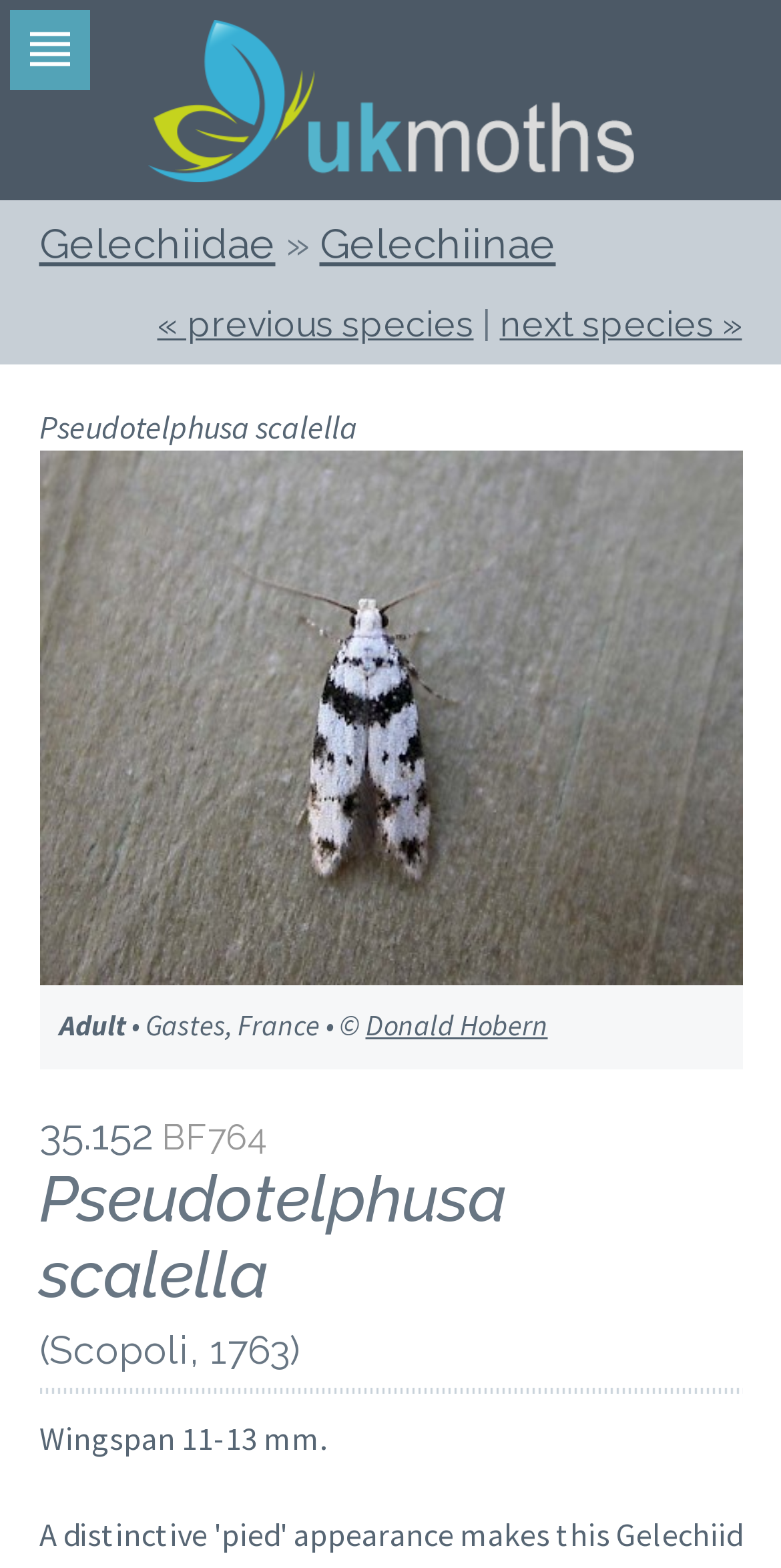Please reply to the following question with a single word or a short phrase:
Where was the moth image taken?

Gastes, France